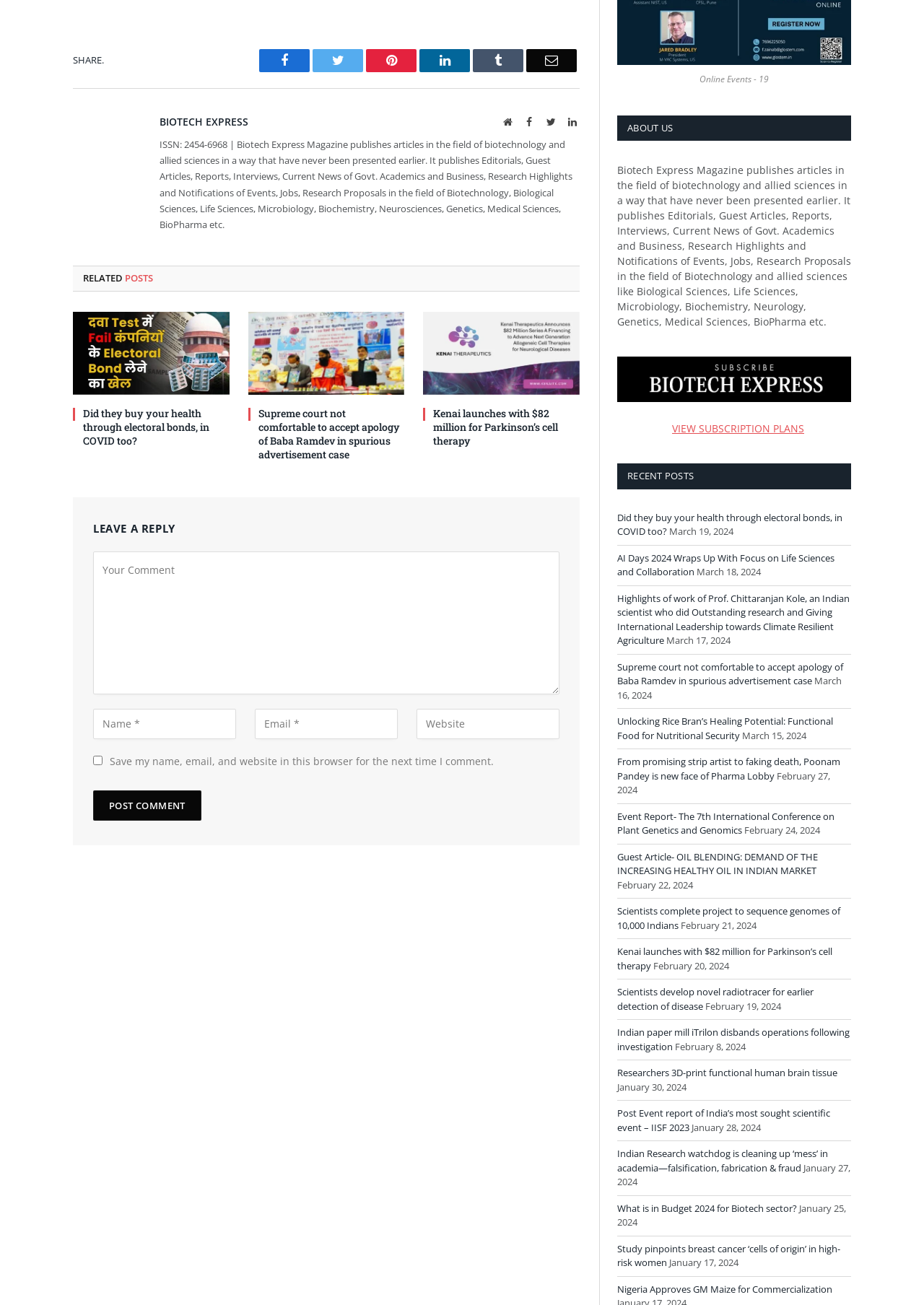Specify the bounding box coordinates of the element's region that should be clicked to achieve the following instruction: "Read about Biotech Express Magazine". The bounding box coordinates consist of four float numbers between 0 and 1, in the format [left, top, right, bottom].

[0.668, 0.125, 0.921, 0.252]